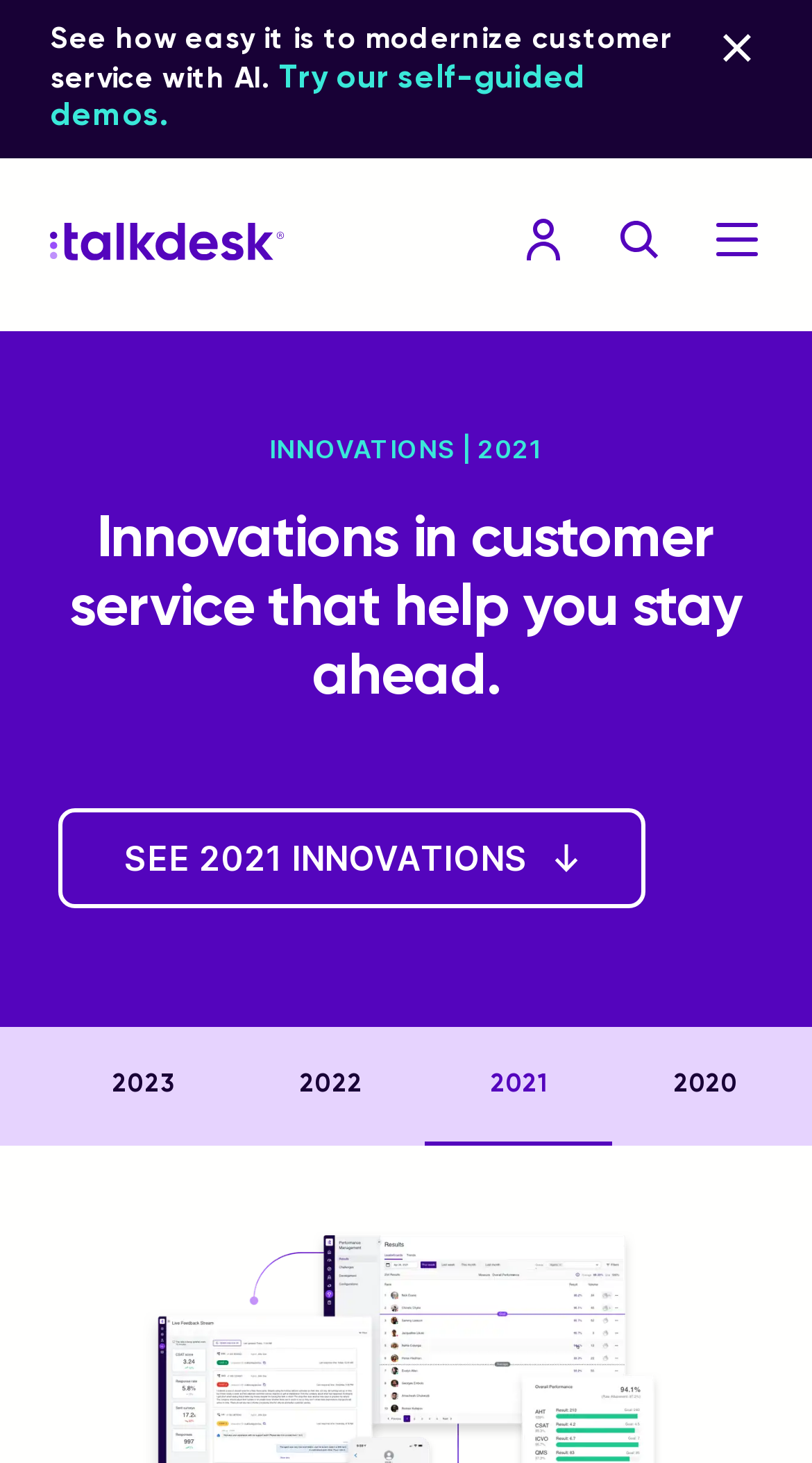Describe in detail what you see on the webpage.

The webpage is focused on innovations in customer service, with a prominent header "Driving Innovations in Customer Service | Talkdesk" at the top. Below the header, there is a navigation section with a Talkdesk logo on the left, followed by links to the account of the current user, a global search page, and a mobile main navigation burger menu on the right.

In the main content area, there is a section with a heading "Innovations in customer service that help you stay ahead." Below this heading, there is a button "SEE 2021 INNOVATIONS" and a tab list with options for 2020, 2021, 2022, and 2023. The 2021 tab is currently selected.

Above the main content area, there is a link "See how easy it is to modernize customer service with AI. Try our self-guided demos." on the top left, accompanied by a "close eyebrow" button on the top right. There is also a static text "INNOVATIONS | 2021" above the heading.

The webpage has a clean and organized layout, with a focus on showcasing innovations in customer service.